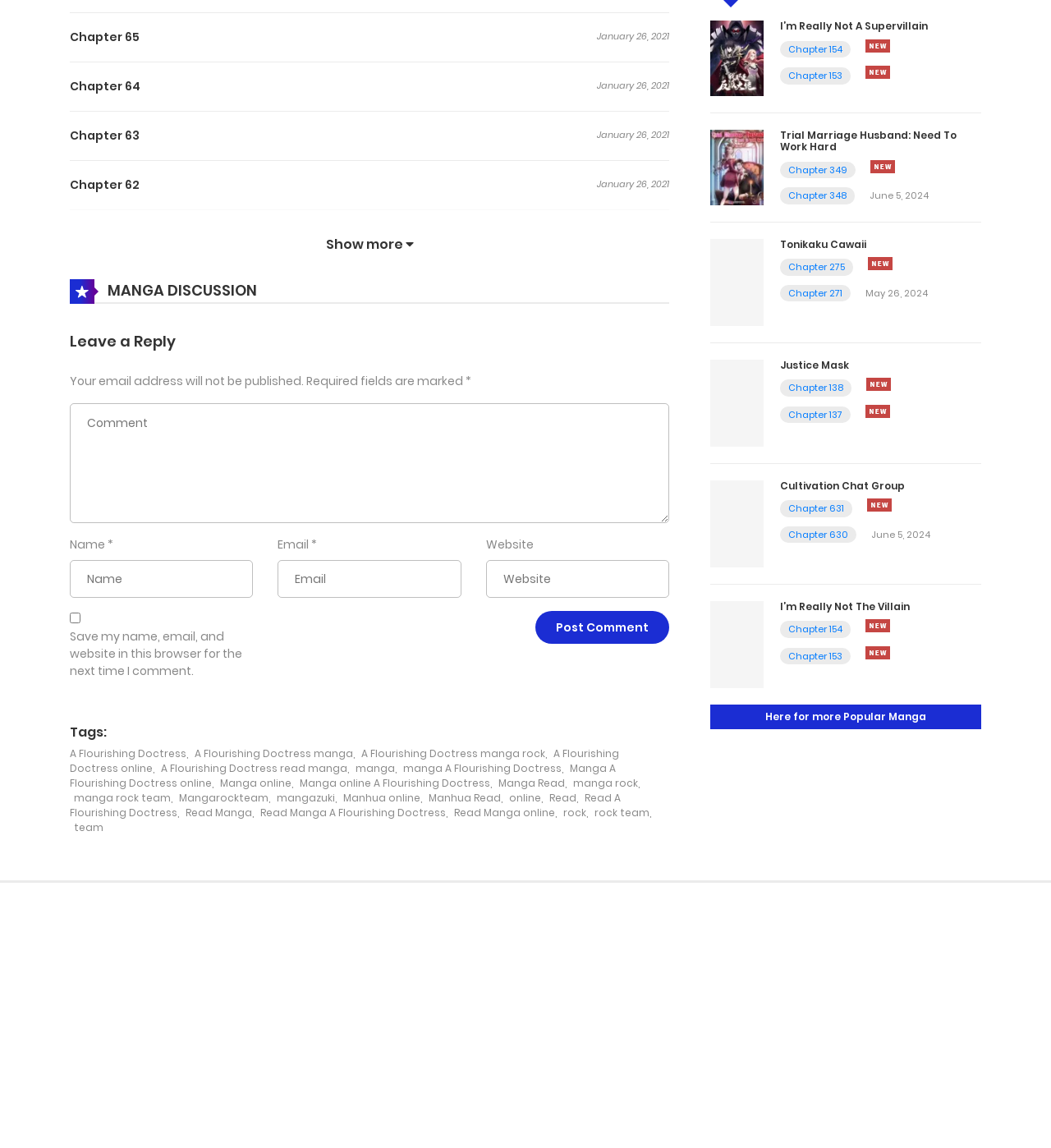Please provide a one-word or short phrase answer to the question:
What is the text of the heading above the comment section?

Leave a Reply